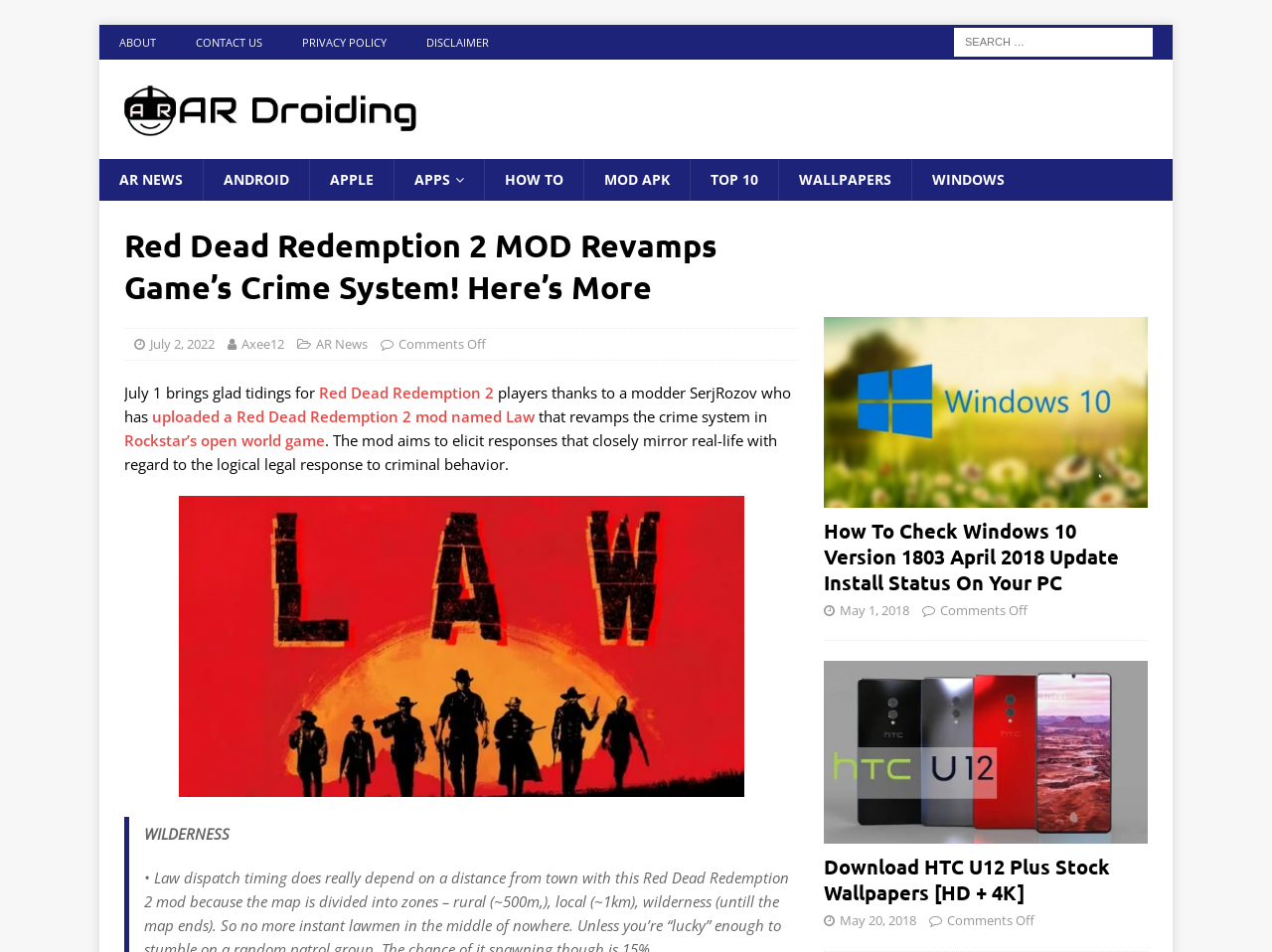What is the name of the modder who uploaded the Law mod?
Give a comprehensive and detailed explanation for the question.

I found the answer by reading the sentence 'thanks to a modder SerjRozov who has uploaded a Red Dead Redemption 2 mod named Law' in the article.